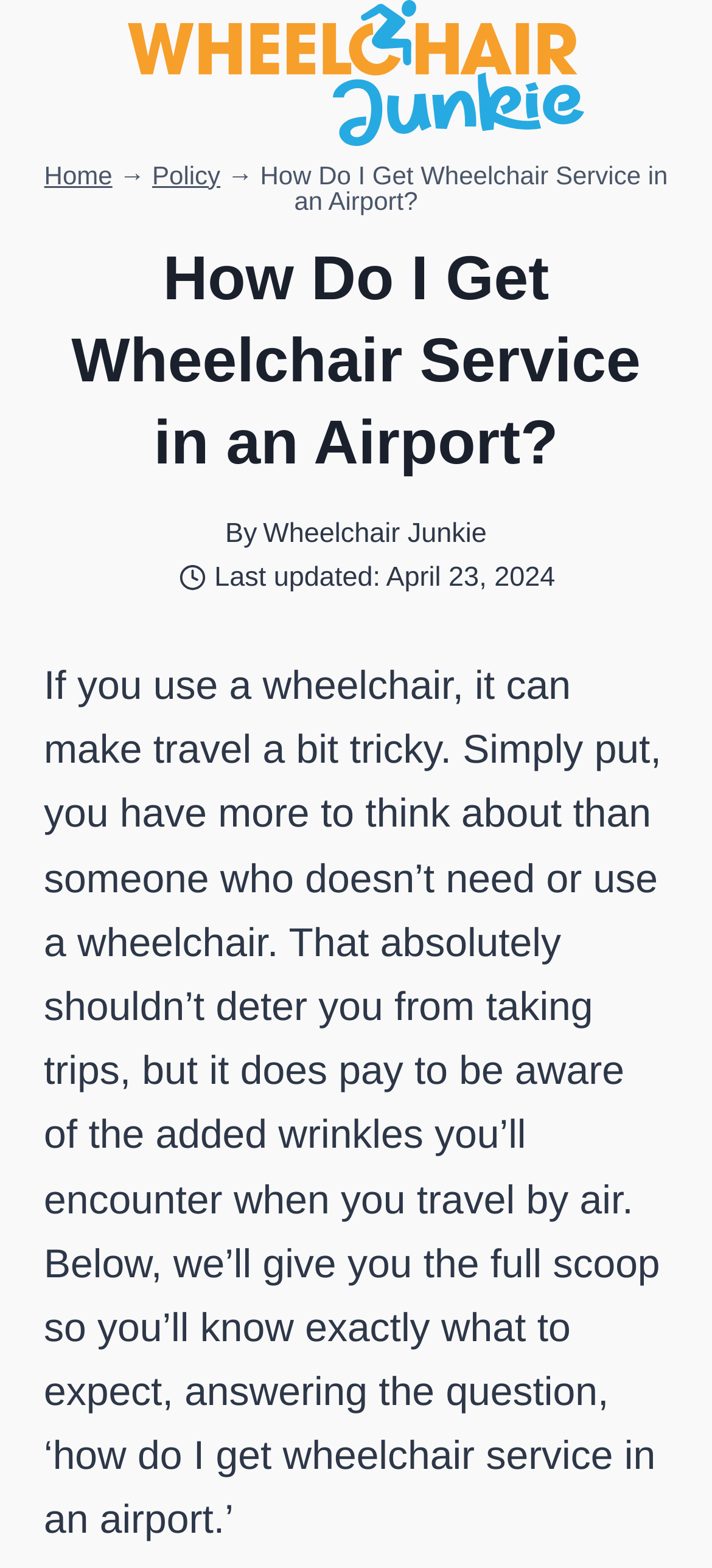Give a short answer to this question using one word or a phrase:
What is the name of the website?

Wheelchair Junkie